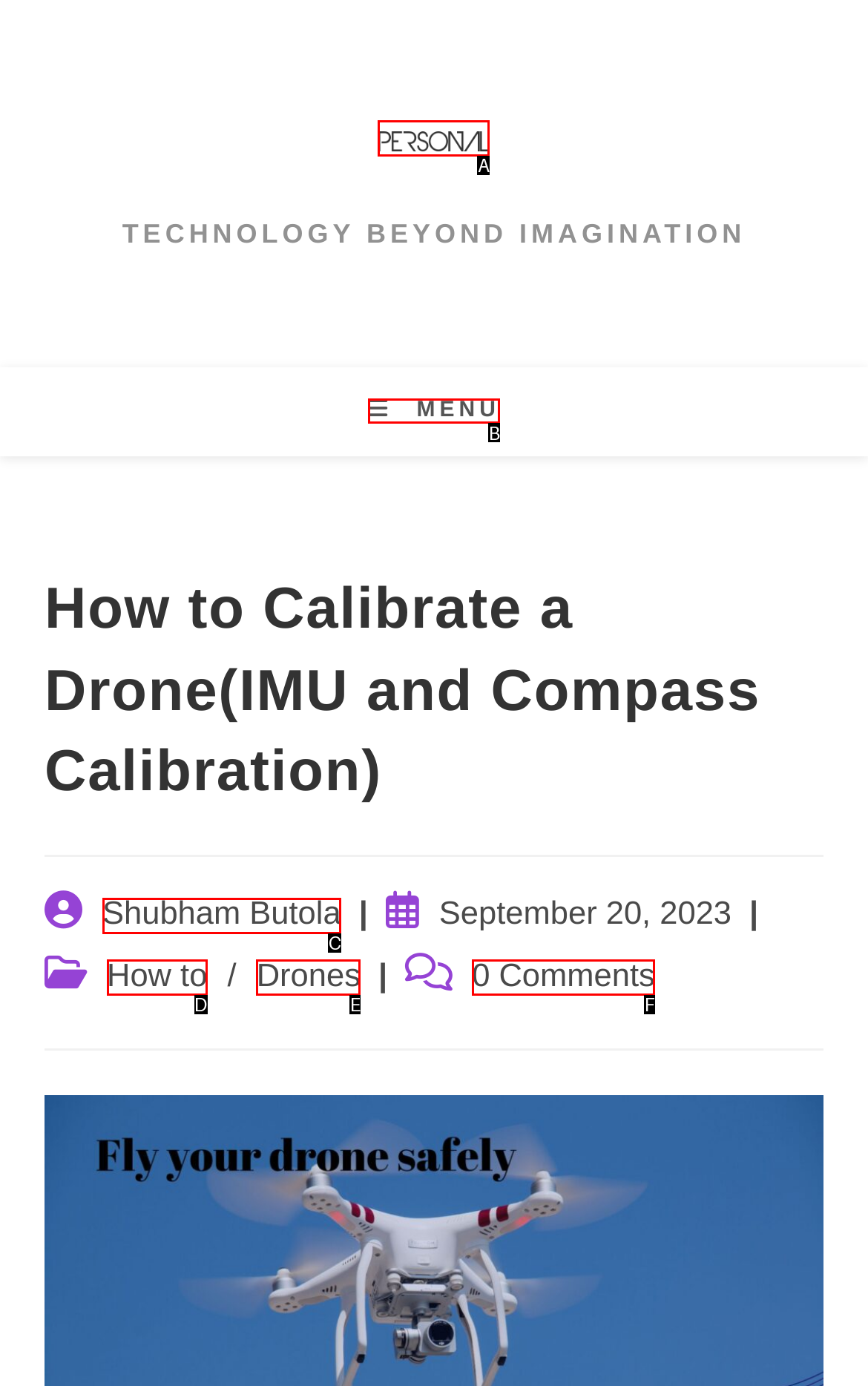Determine which option fits the following description: How to
Answer with the corresponding option's letter directly.

D